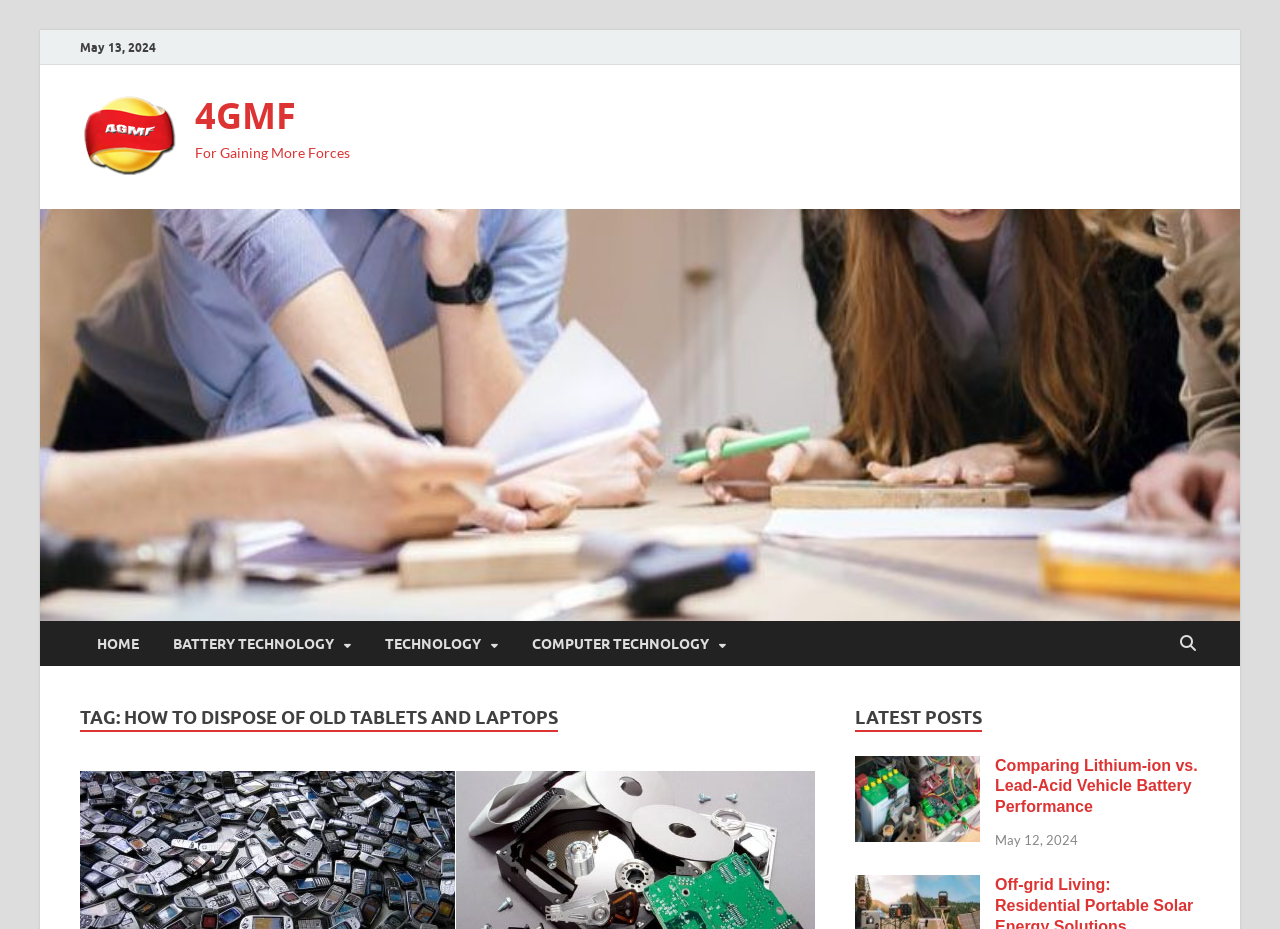Can you provide the bounding box coordinates for the element that should be clicked to implement the instruction: "Search for something"?

None